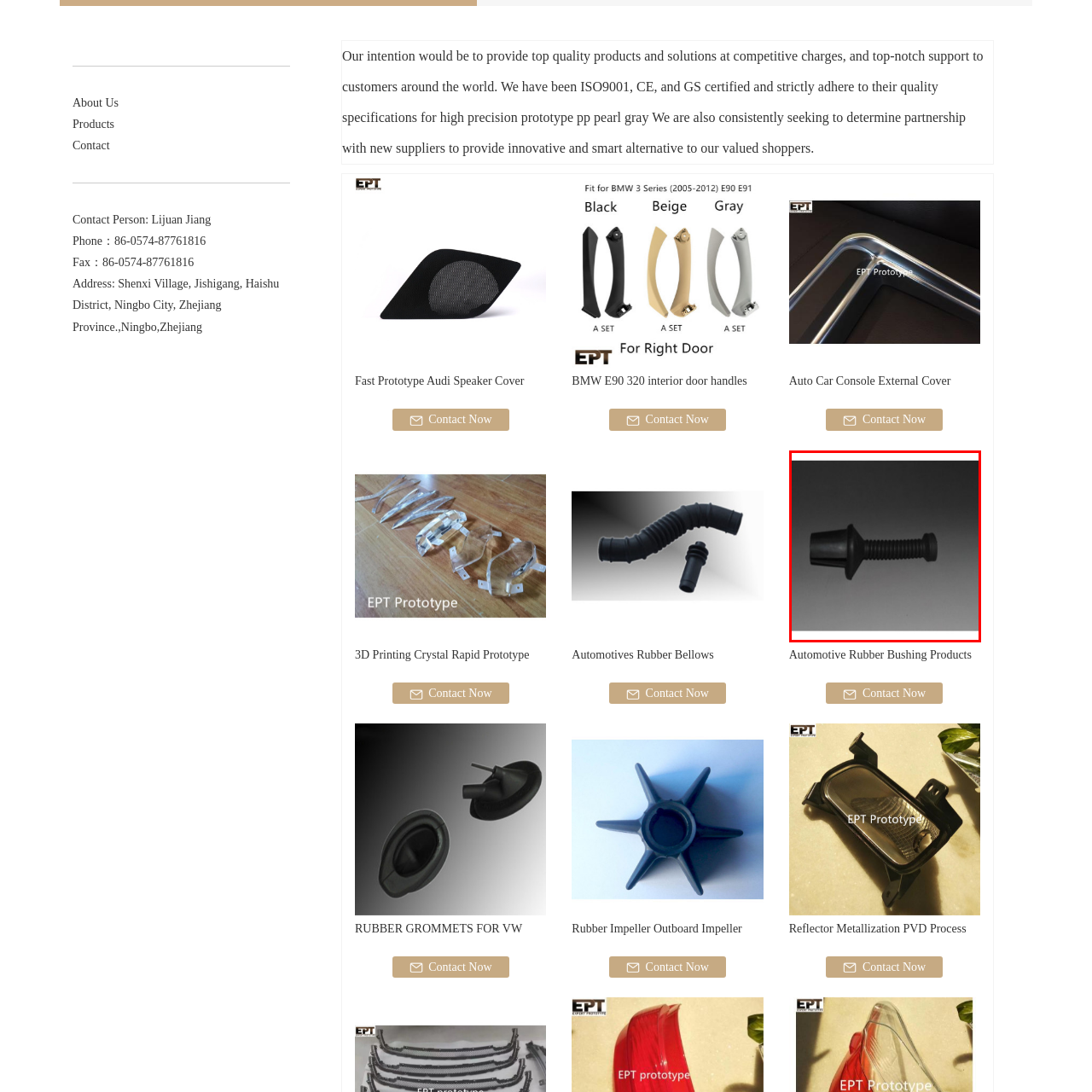What is the purpose of the ridged shaft? Look at the image outlined by the red bounding box and provide a succinct answer in one word or a brief phrase.

sealing or protection